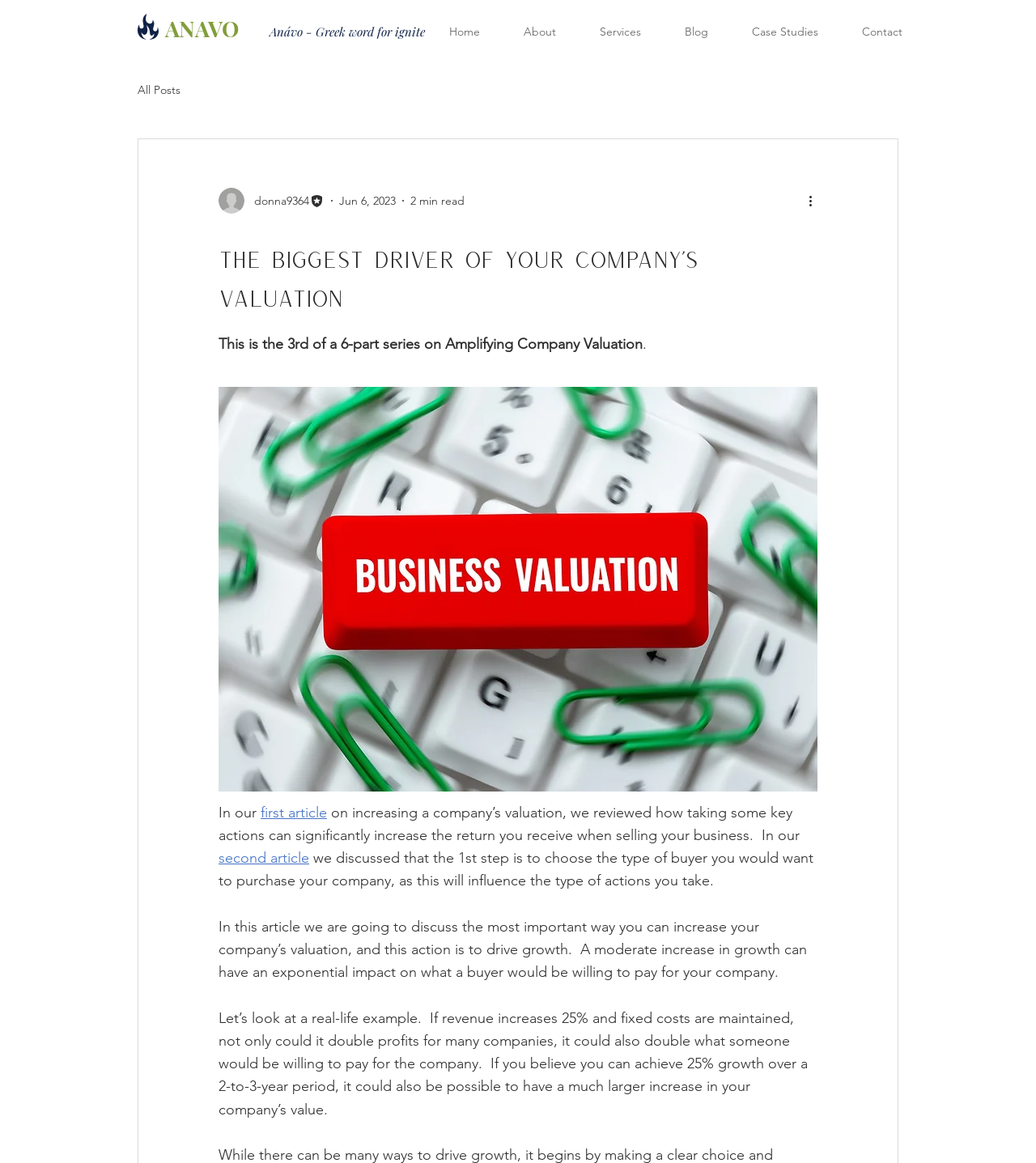Please find and provide the title of the webpage.

The Biggest Driver of Your Company’s Valuation